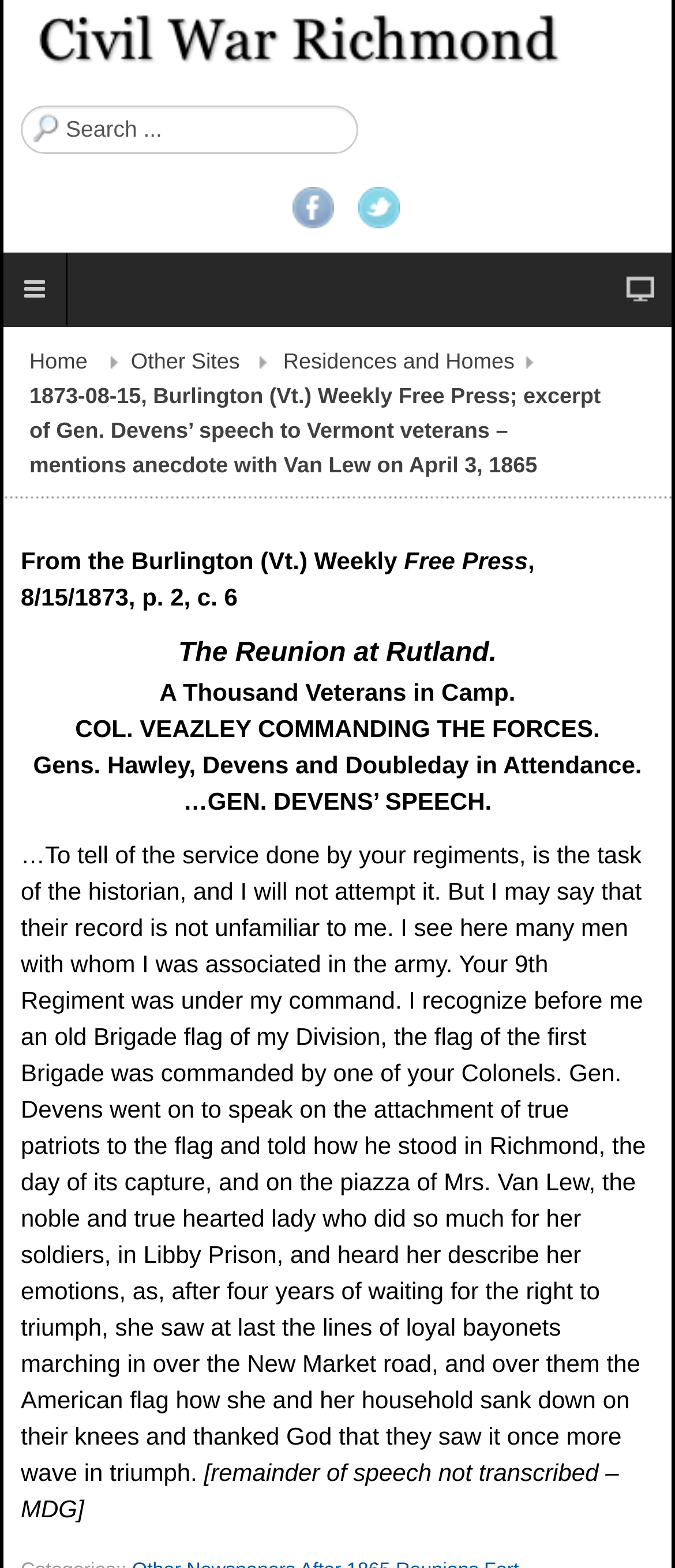Provide the bounding box coordinates of the HTML element described as: "Residences and Homes". The bounding box coordinates should be four float numbers between 0 and 1, i.e., [left, top, right, bottom].

[0.419, 0.22, 0.826, 0.242]